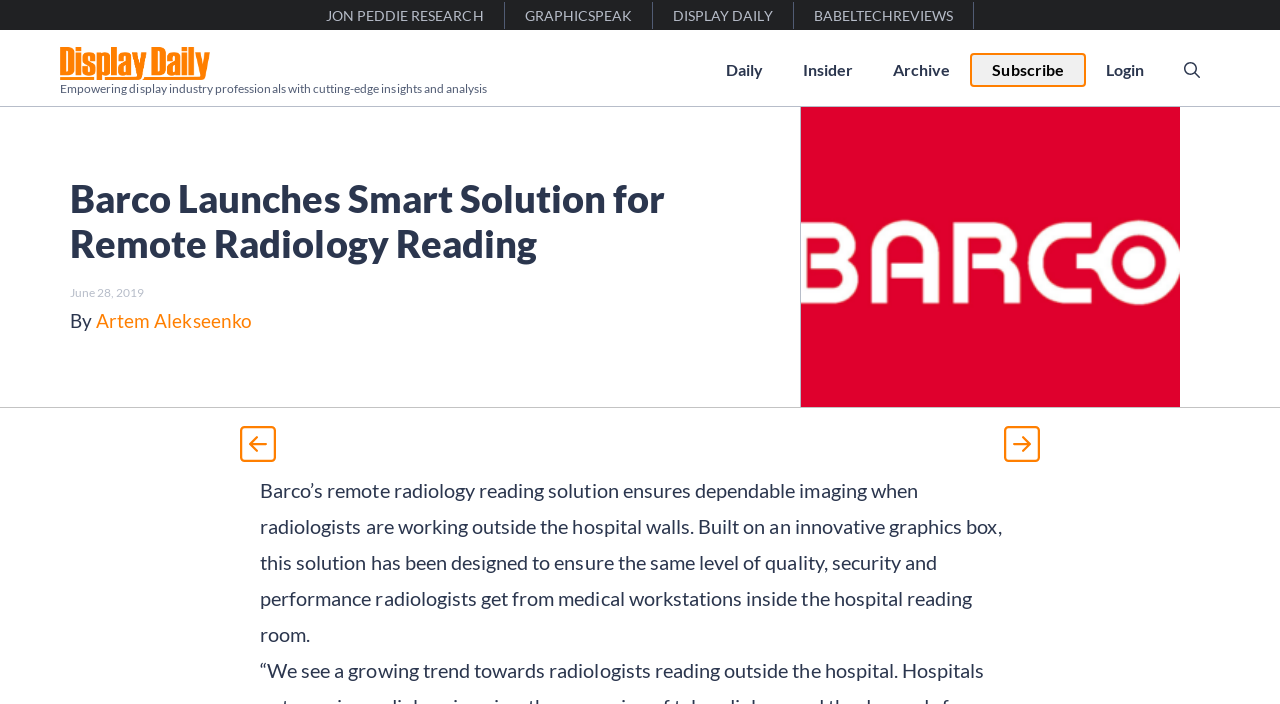Predict the bounding box coordinates for the UI element described as: "Whistler Creek, Whistler Real Estate". The coordinates should be four float numbers between 0 and 1, presented as [left, top, right, bottom].

None